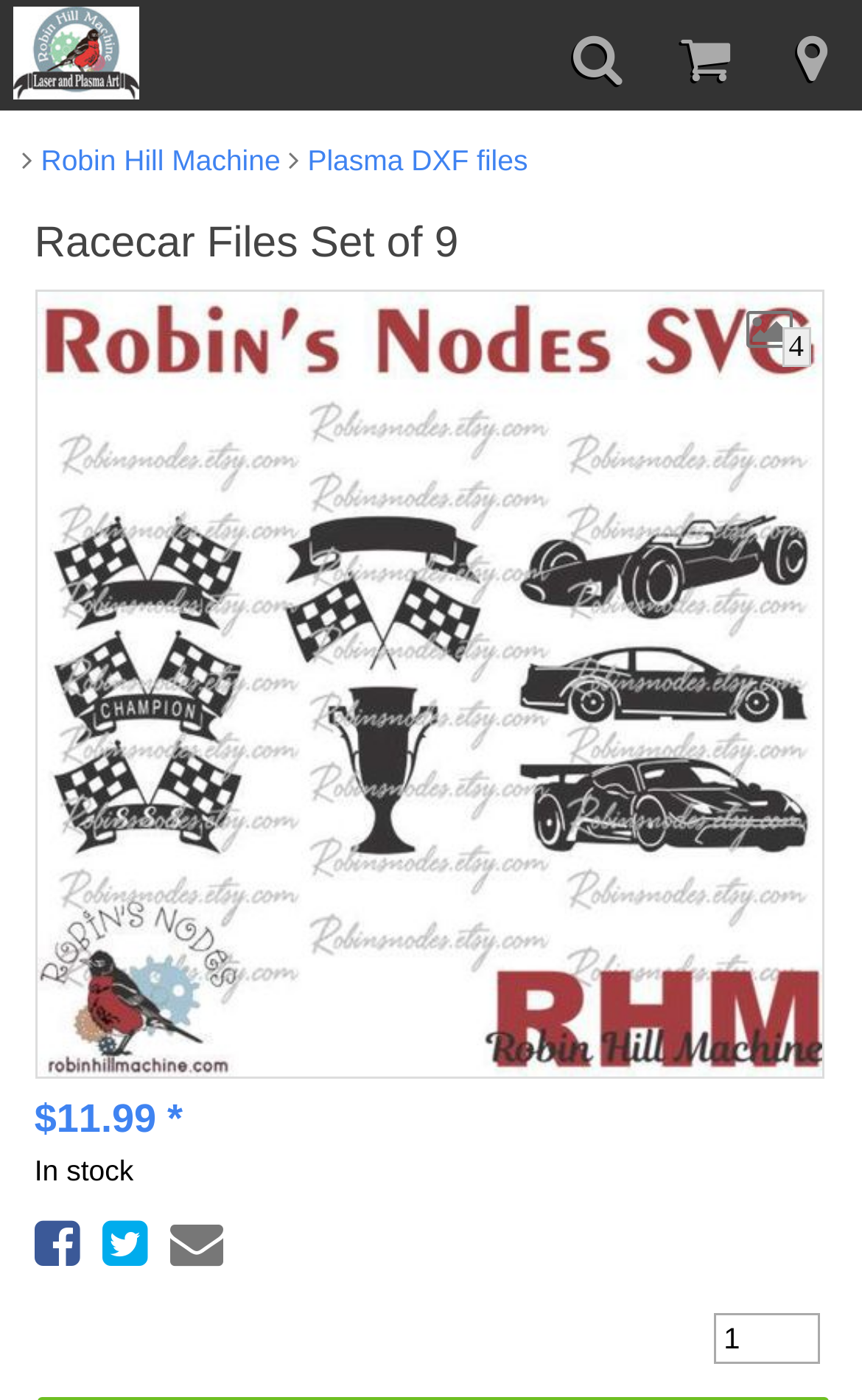Give a full account of the webpage's elements and their arrangement.

The webpage is about Robin Hill Machine's Racecar Files. At the top left, there is a link to "Robin Hill Machine" accompanied by an image with the same name. On the top right, there are three social media links represented by icons. Below the top section, there is a heading that reads "Racecar Files Set of 9". 

To the right of the heading, there is a link with a download icon and the text "4 Racecar Files Set of 9", which is accompanied by an image. The link also has an emphasis on the number "4". Below this link, there is a price tag of "$11.99 *" and a notification that the item is "In stock". 

On the bottom left, there are three more icons for social media or sharing options. At the bottom right, there is a single-line textbox.